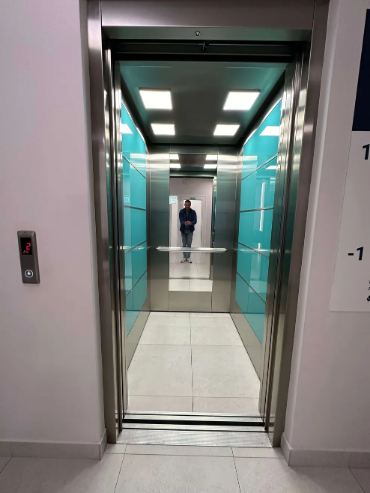What is the purpose of the panel with buttons?
Based on the image content, provide your answer in one word or a short phrase.

To select floor options